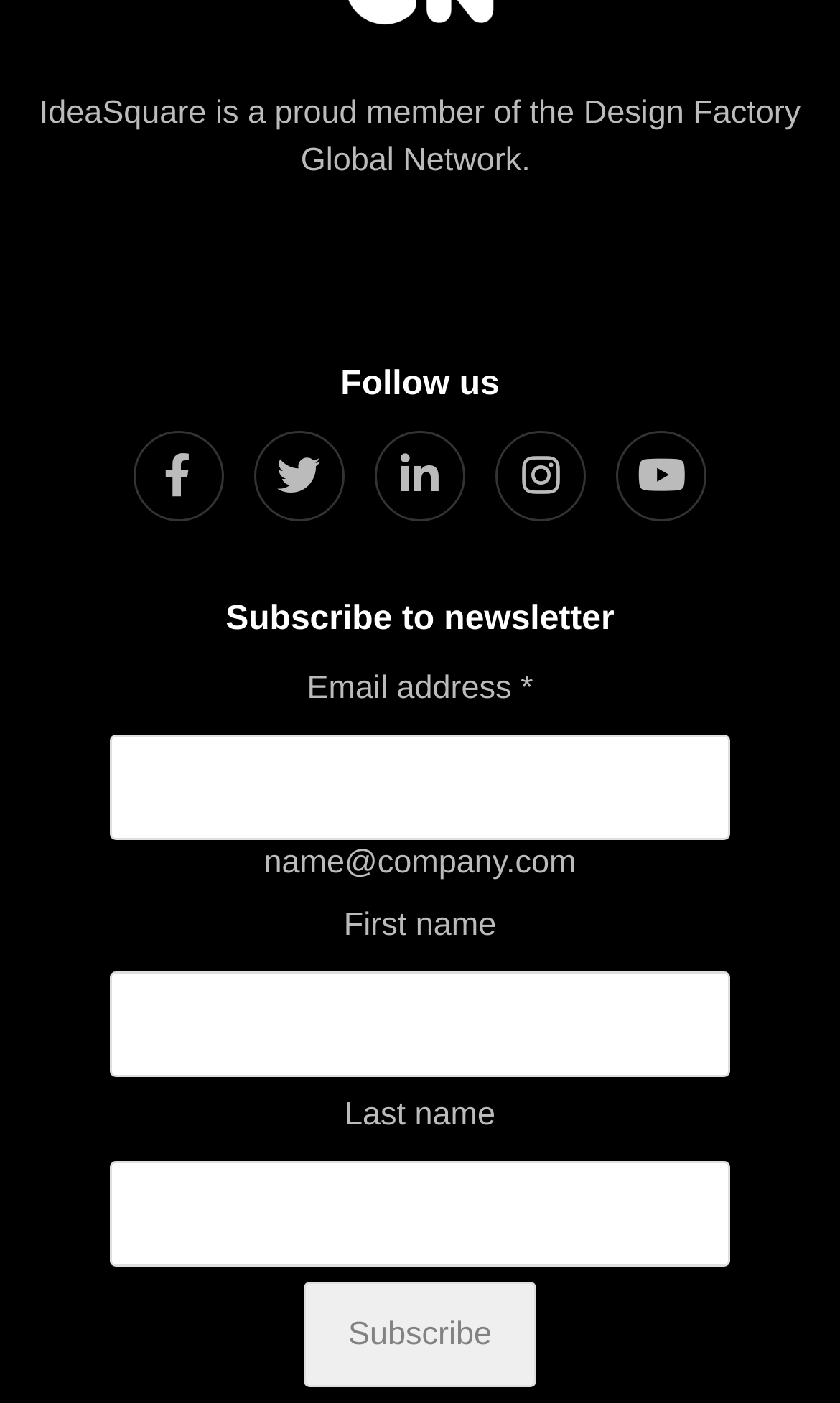How many social media links are there?
Can you provide a detailed and comprehensive answer to the question?

There are five social media links, represented by icons, located below the 'Follow us' text. These links are for different social media platforms.